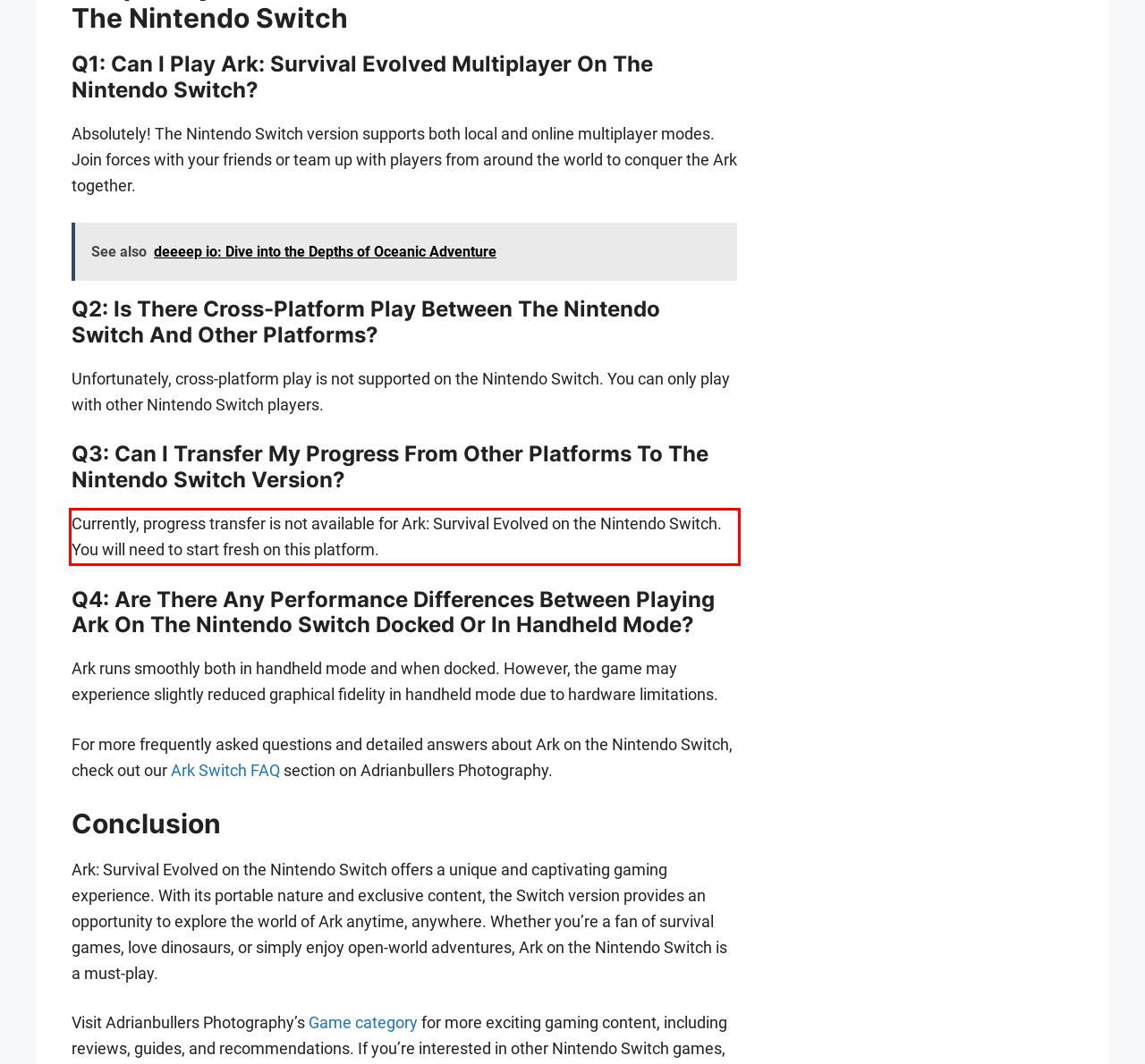Identify and transcribe the text content enclosed by the red bounding box in the given screenshot.

Currently, progress transfer is not available for Ark: Survival Evolved on the Nintendo Switch. You will need to start fresh on this platform.